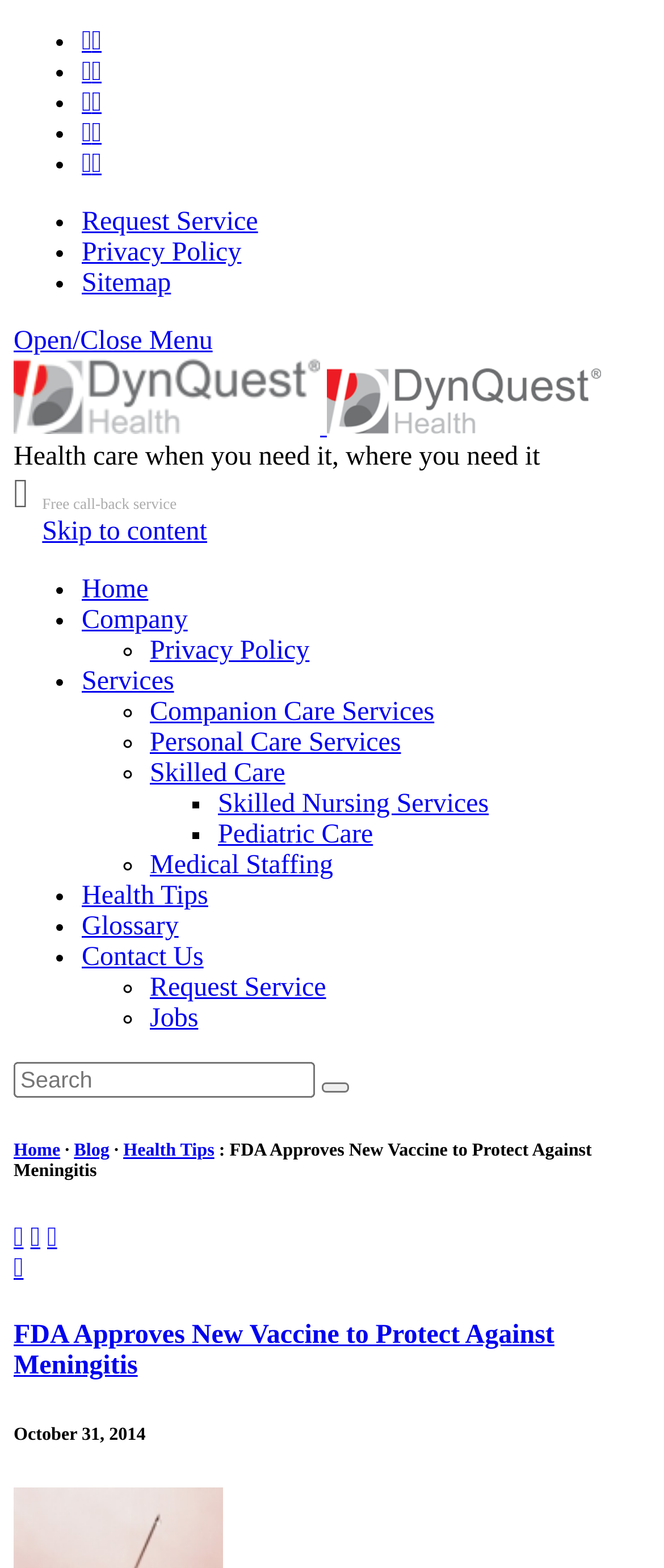Please mark the clickable region by giving the bounding box coordinates needed to complete this instruction: "Click on the 'Request Service' link".

[0.123, 0.132, 0.389, 0.151]